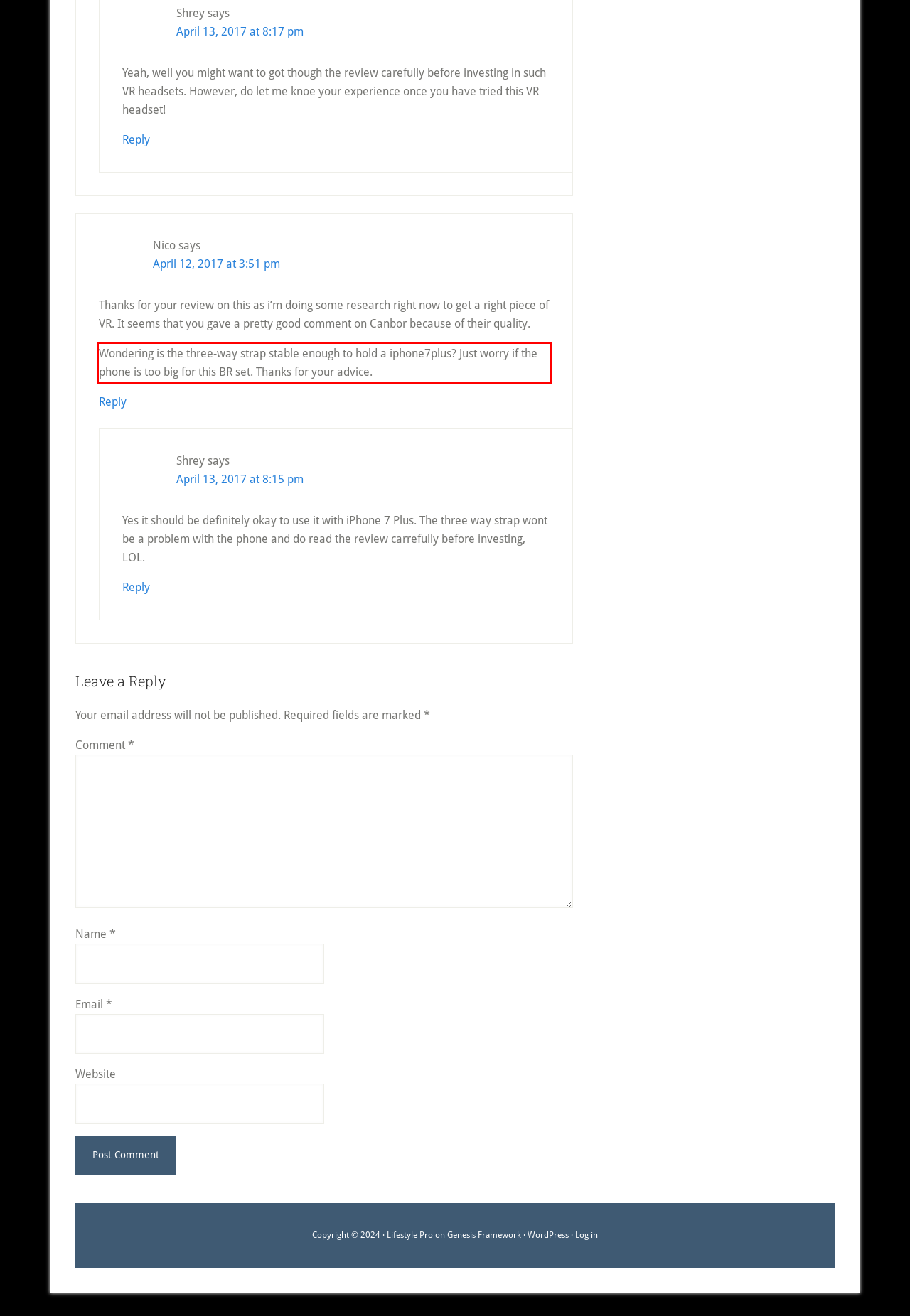Examine the webpage screenshot, find the red bounding box, and extract the text content within this marked area.

Wondering is the three-way strap stable enough to hold a iphone7plus? Just worry if the phone is too big for this BR set. Thanks for your advice.